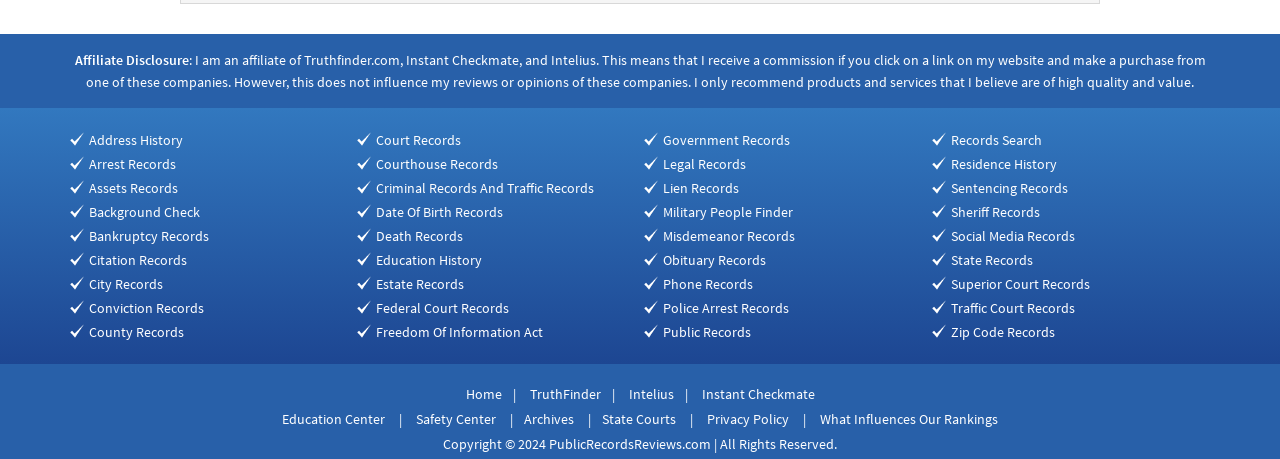Identify the bounding box for the UI element described as: "name="submit" value="Post Comment »"". Ensure the coordinates are four float numbers between 0 and 1, formatted as [left, top, right, bottom].

None